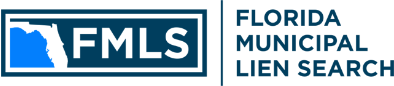What is the tone conveyed by the clean lines and modern typography?
From the details in the image, answer the question comprehensively.

The clean lines and modern typography in the logo reinforce the image of a trustworthy resource for those needing assistance in municipal lien searches within Florida, conveying a tone of reliability and professionalism.